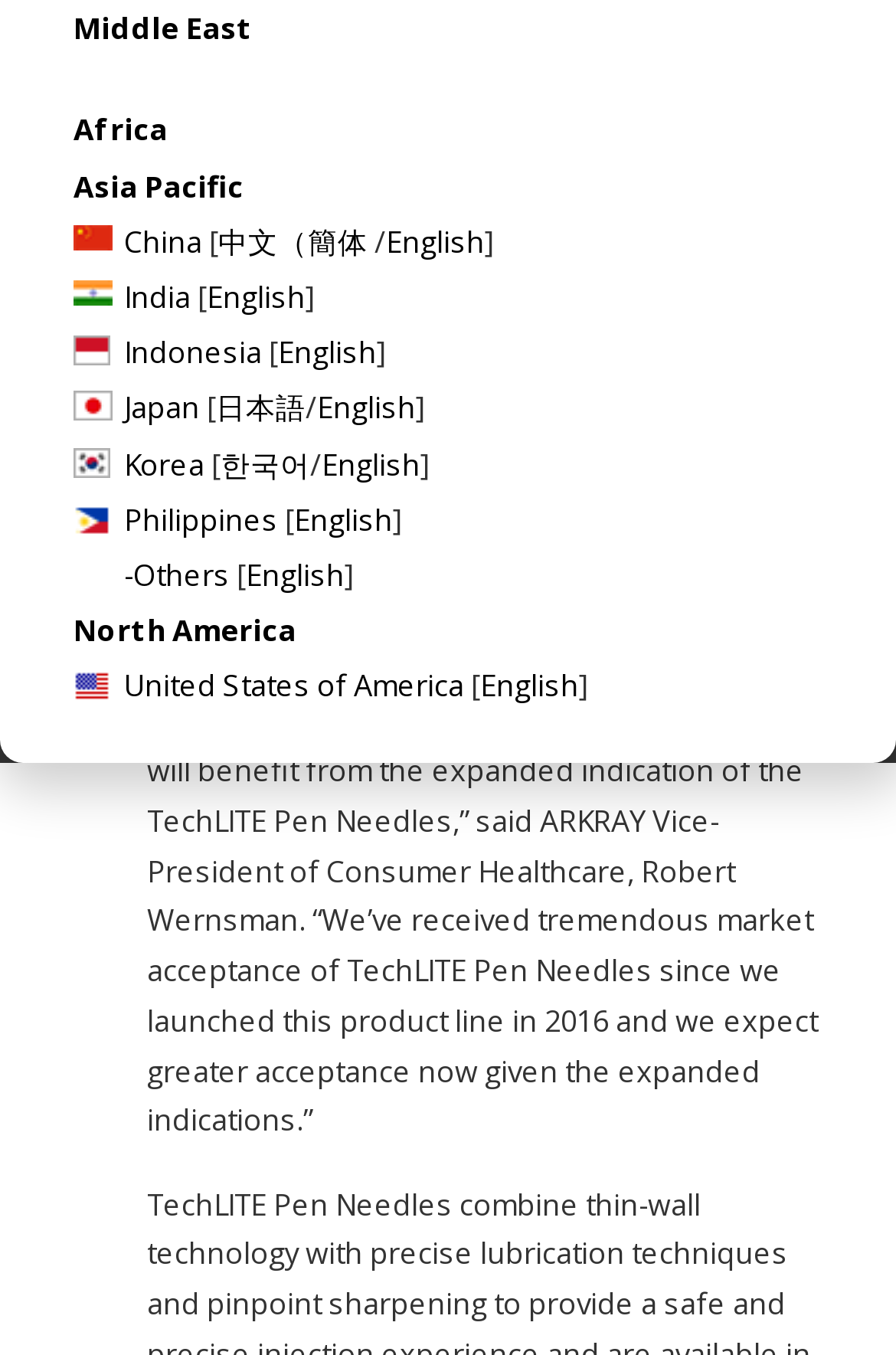Provide the bounding box coordinates of the UI element that matches the description: "United States of America".

[0.138, 0.491, 0.518, 0.521]